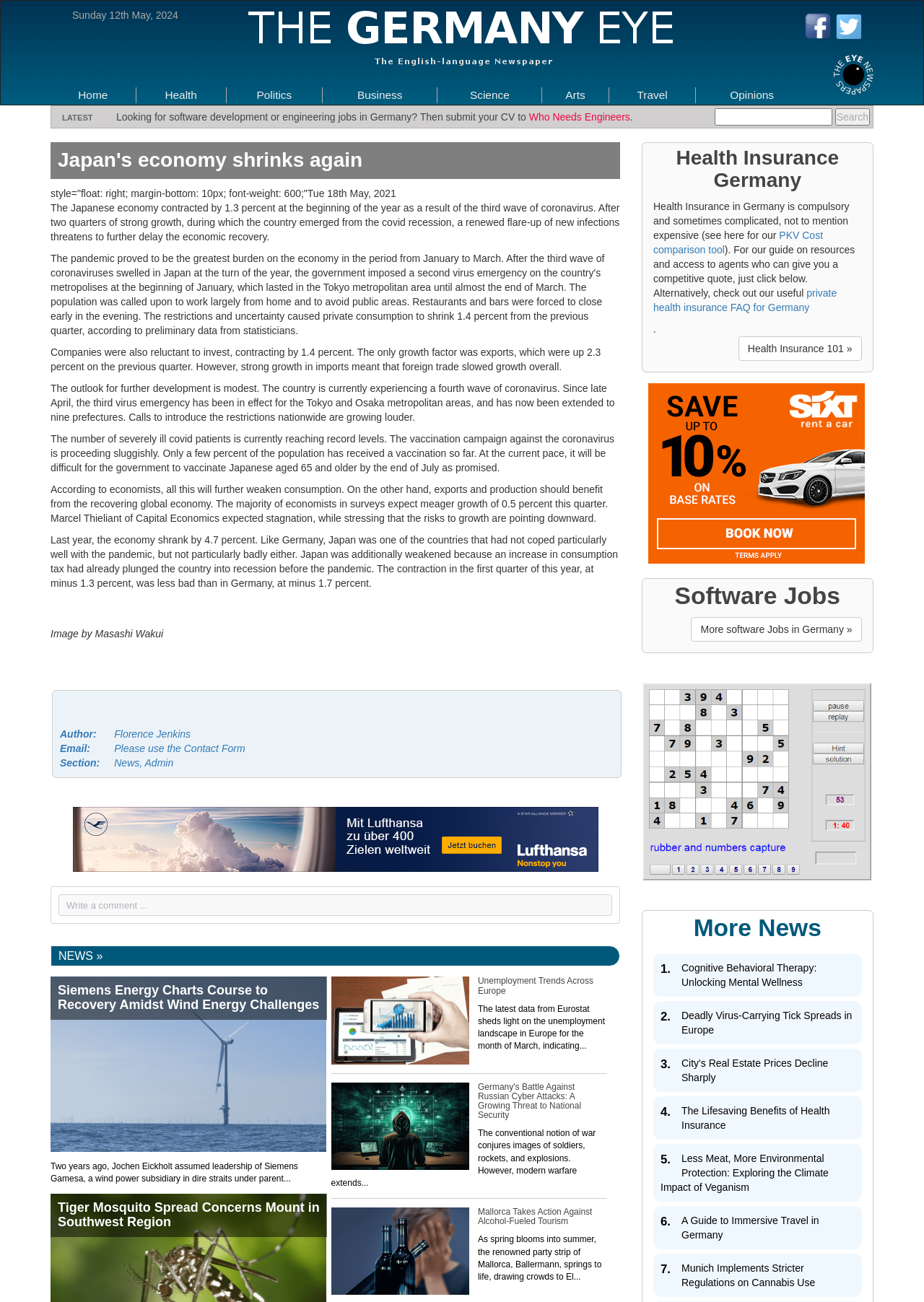Please identify the bounding box coordinates of the element's region that I should click in order to complete the following instruction: "Click on the 'Home' link". The bounding box coordinates consist of four float numbers between 0 and 1, i.e., [left, top, right, bottom].

[0.085, 0.067, 0.117, 0.079]